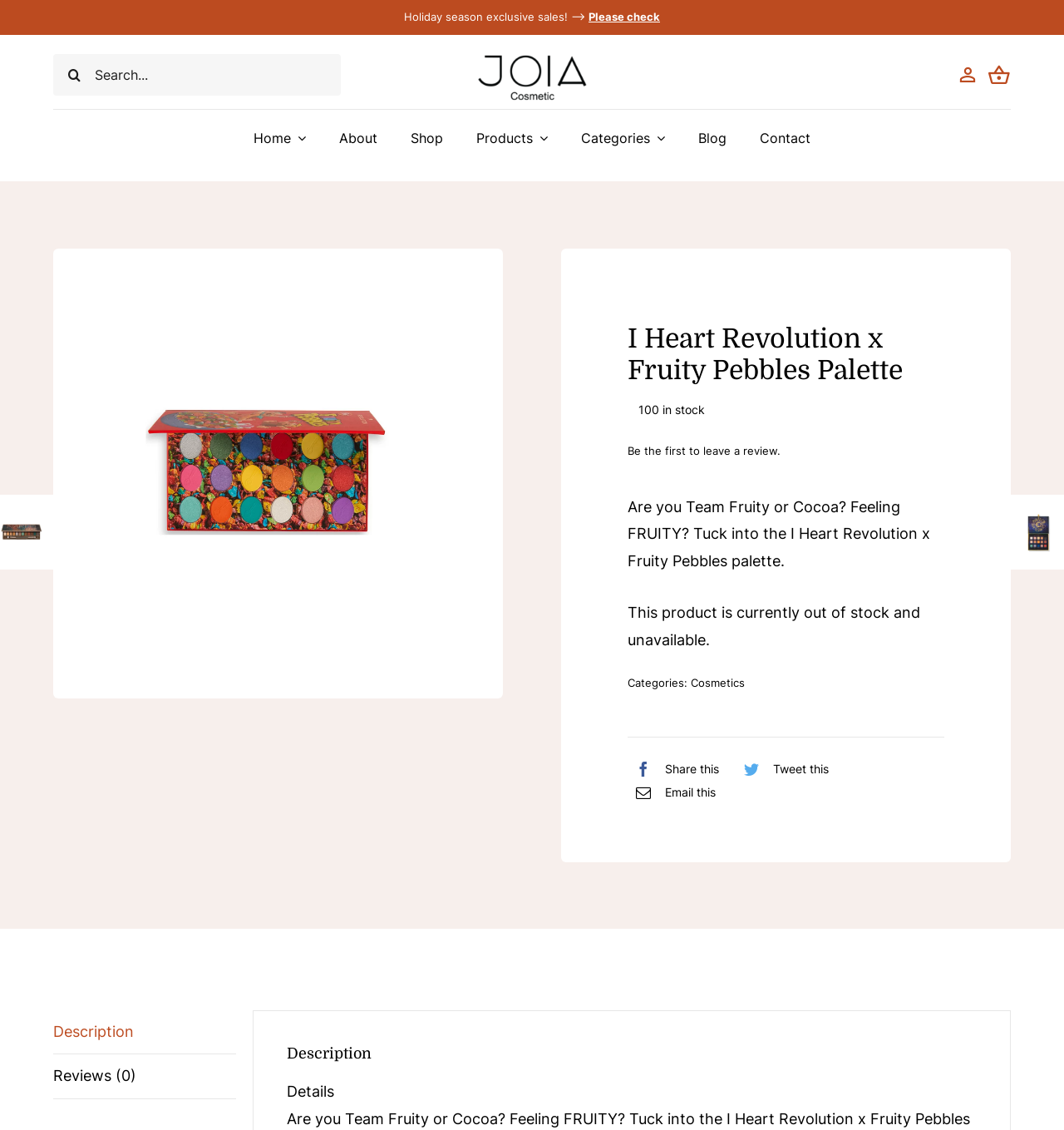Determine the bounding box coordinates of the section to be clicked to follow the instruction: "Share on Facebook". The coordinates should be given as four float numbers between 0 and 1, formatted as [left, top, right, bottom].

[0.59, 0.67, 0.676, 0.691]